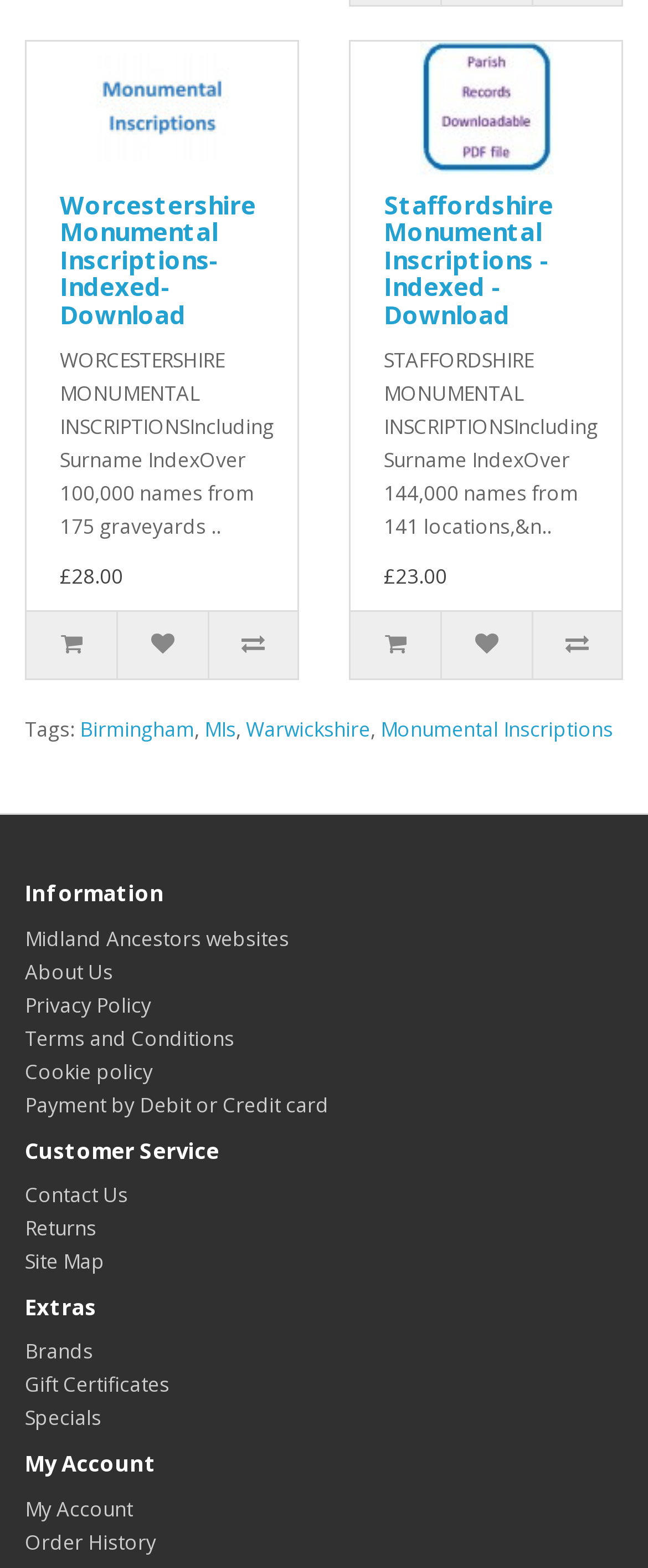Provide a brief response to the question using a single word or phrase: 
What is the price of the Worcestershire Monumental Inscriptions product?

£28.00